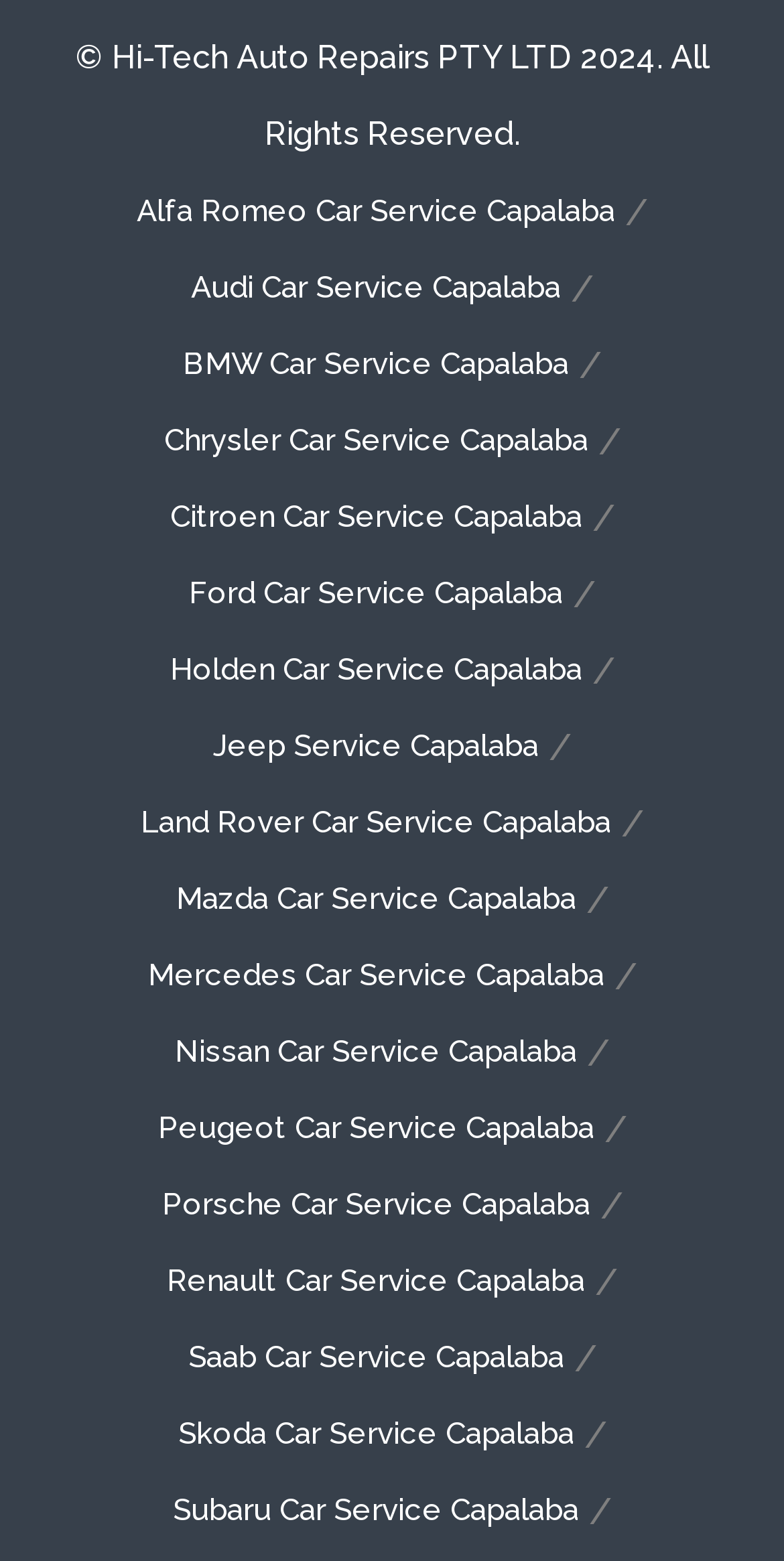Determine the coordinates of the bounding box that should be clicked to complete the instruction: "Check Jeep service options". The coordinates should be represented by four float numbers between 0 and 1: [left, top, right, bottom].

[0.272, 0.453, 0.687, 0.502]